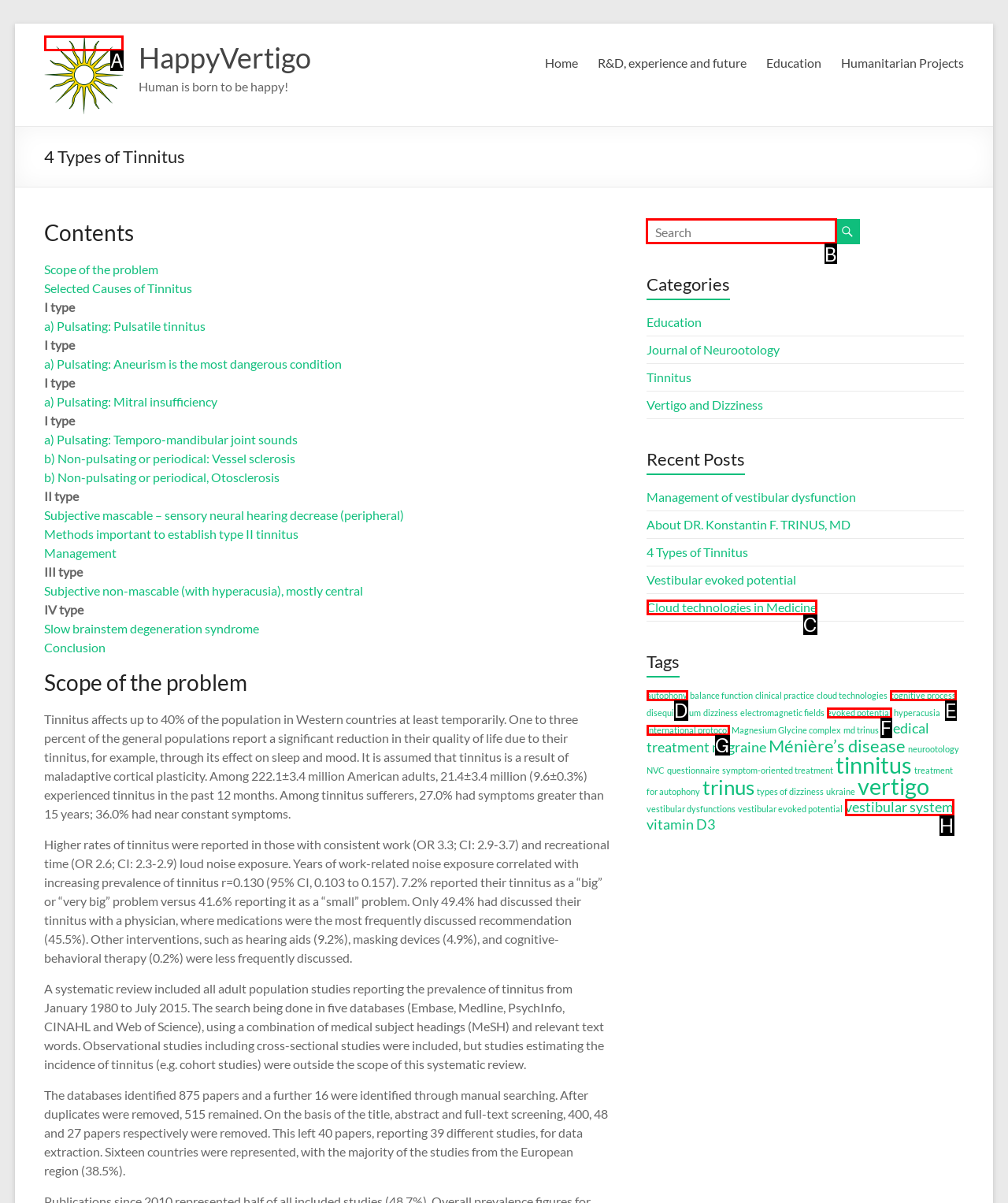Decide which letter you need to select to fulfill the task: Visit the about page
Answer with the letter that matches the correct option directly.

None